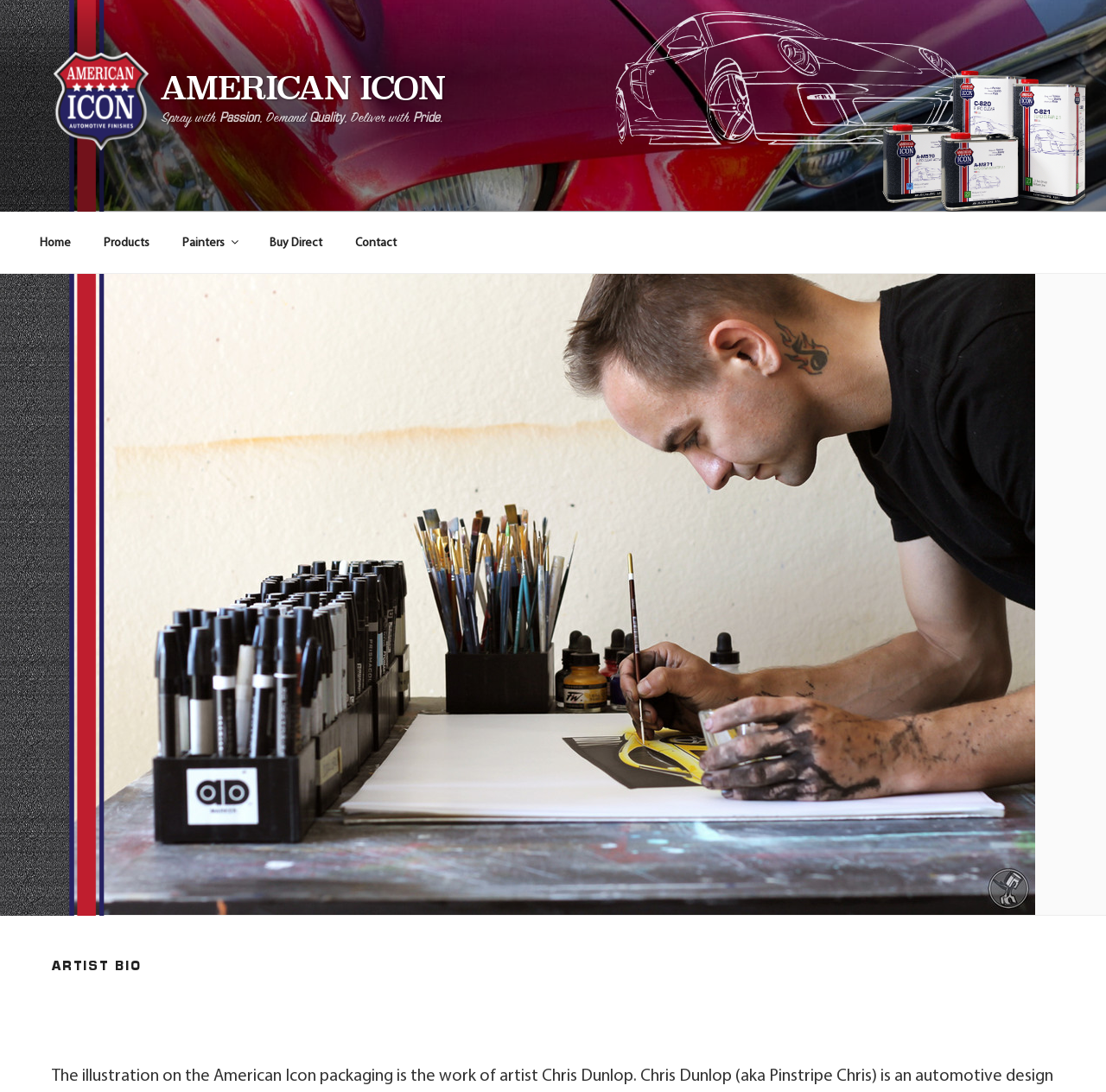Indicate the bounding box coordinates of the element that must be clicked to execute the instruction: "go to Buy Direct". The coordinates should be given as four float numbers between 0 and 1, i.e., [left, top, right, bottom].

[0.23, 0.203, 0.305, 0.242]